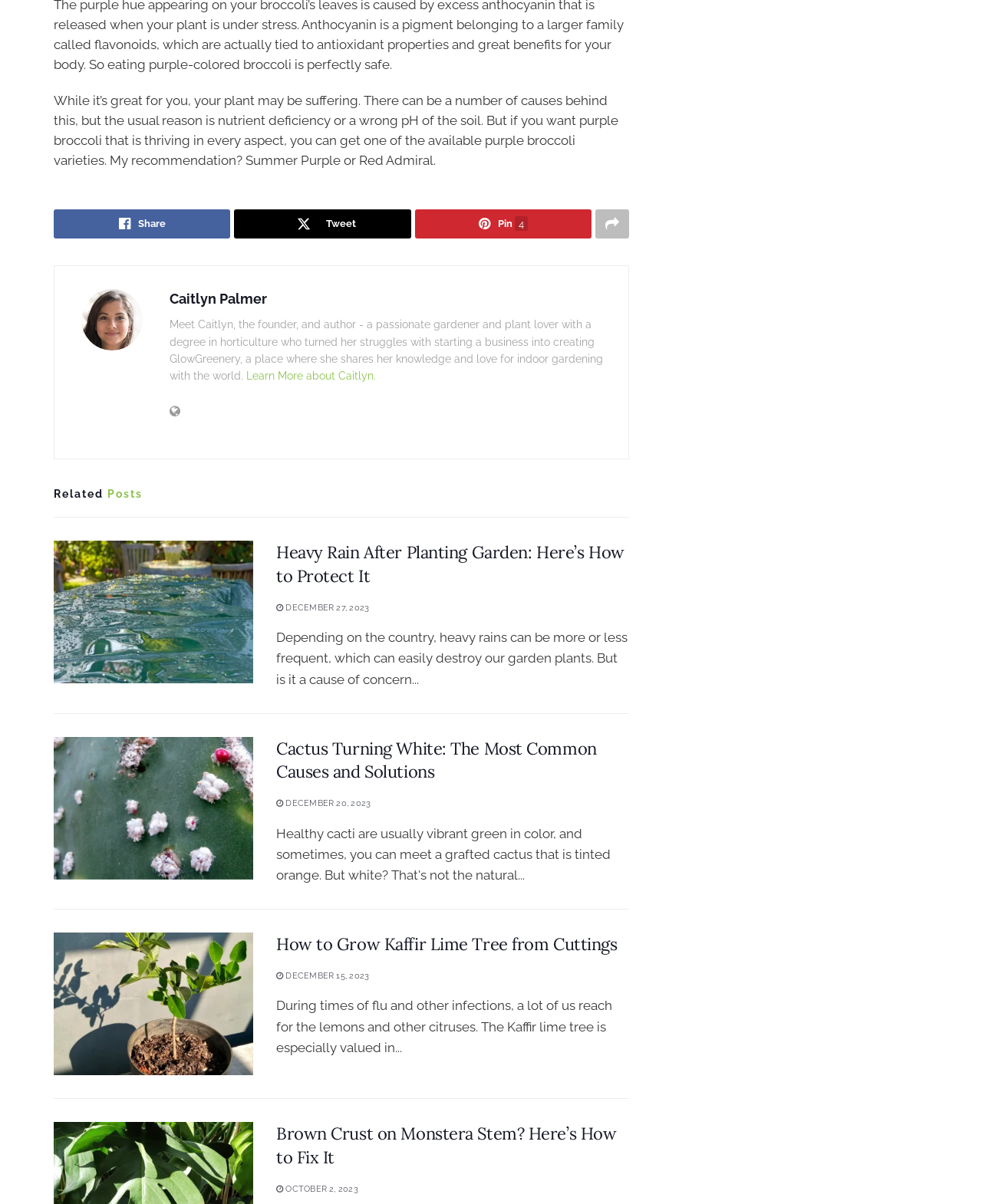Identify the coordinates of the bounding box for the element described below: "Caitlyn Palmer". Return the coordinates as four float numbers between 0 and 1: [left, top, right, bottom].

[0.173, 0.241, 0.272, 0.255]